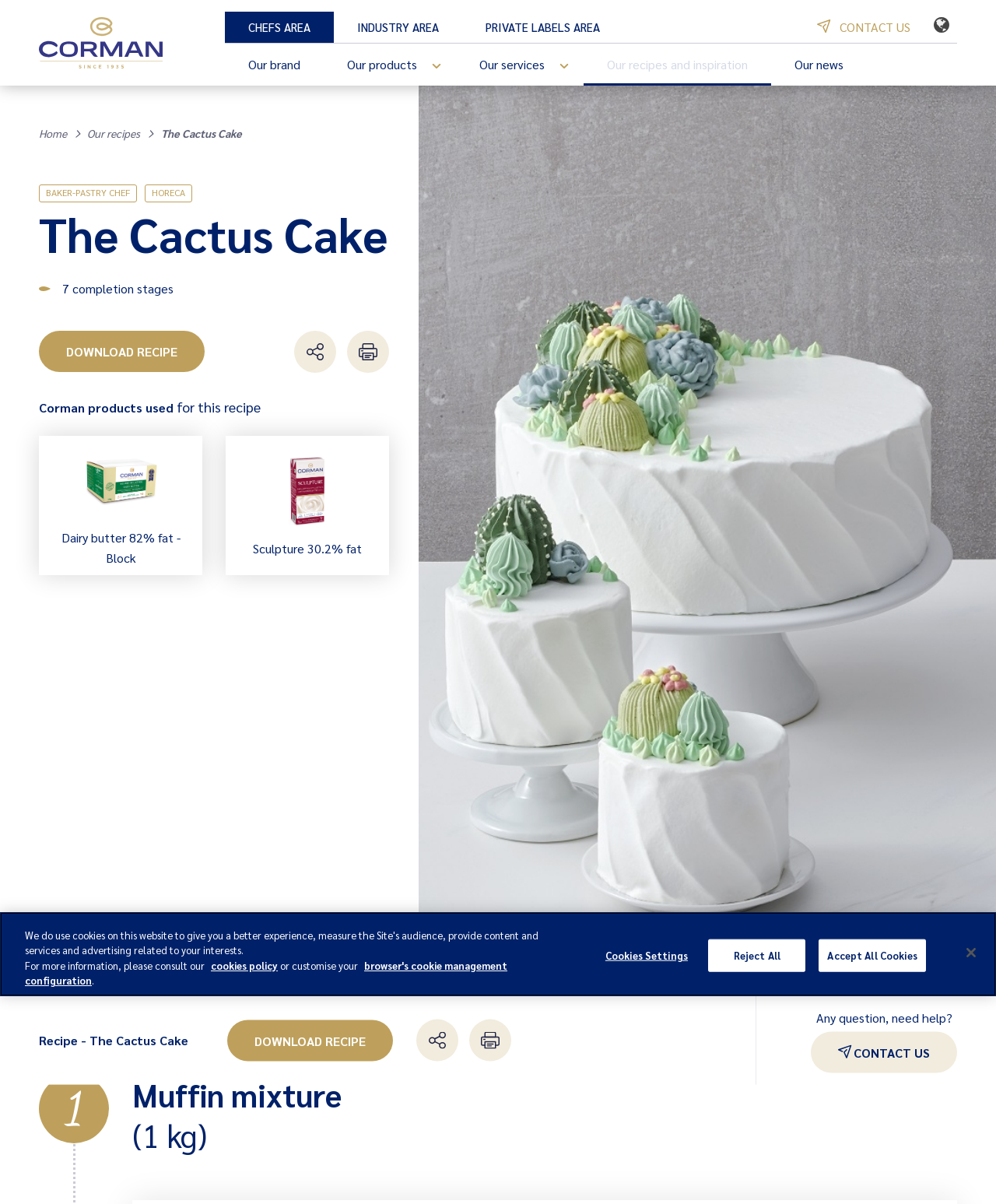Please predict the bounding box coordinates of the element's region where a click is necessary to complete the following instruction: "Click on the 'CONTACT US' link". The coordinates should be represented by four float numbers between 0 and 1, i.e., [left, top, right, bottom].

[0.805, 0.01, 0.93, 0.036]